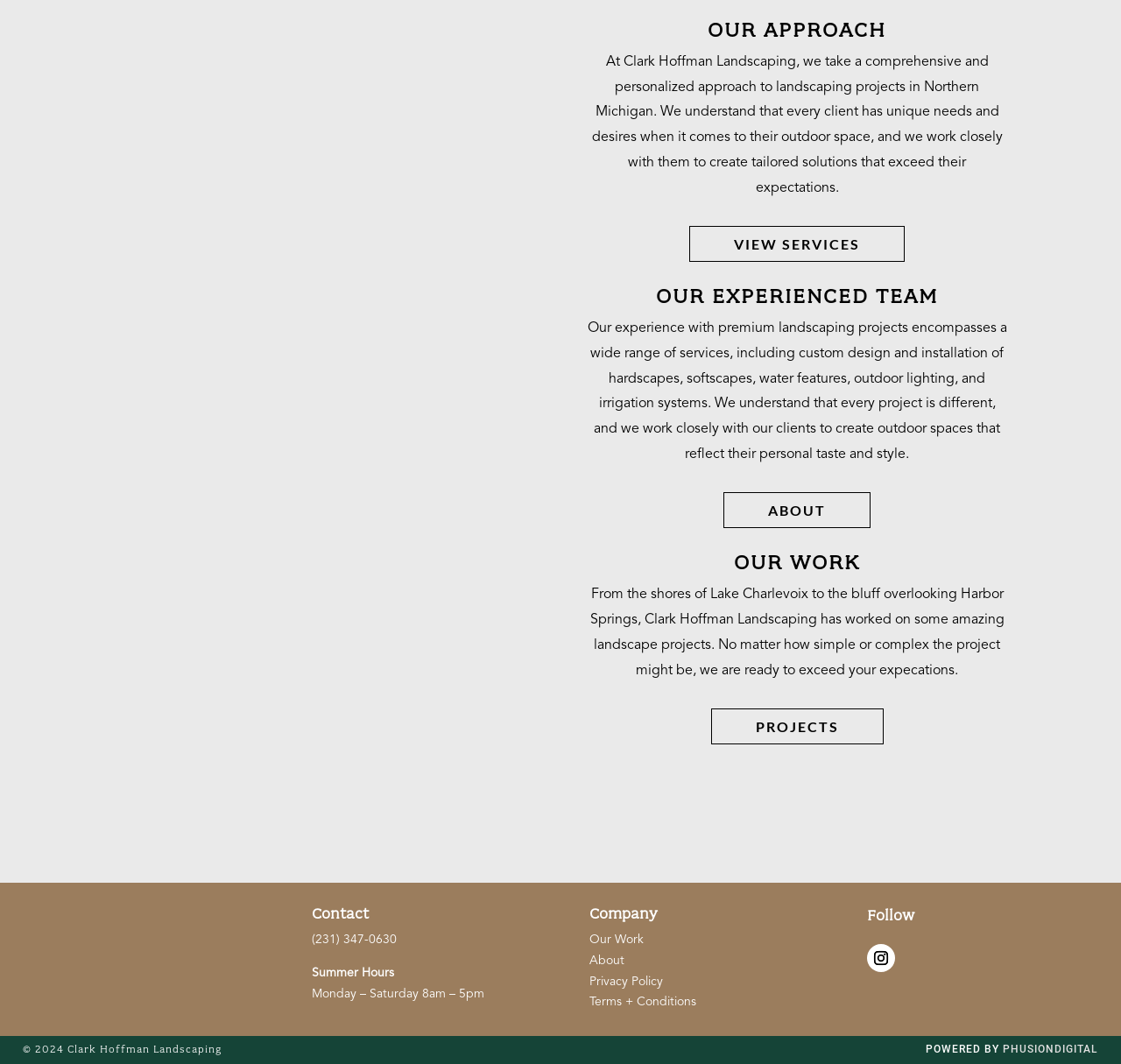From the image, can you give a detailed response to the question below:
What is the company's name?

From the various elements on the webpage, including the heading 'OUR APPROACH' and the StaticText element with the text 'At Clark Hoffman Landscaping, we take a comprehensive and personalized approach to landscaping projects in Northern Michigan...', it can be inferred that the company's name is Clark Hoffman Landscaping.